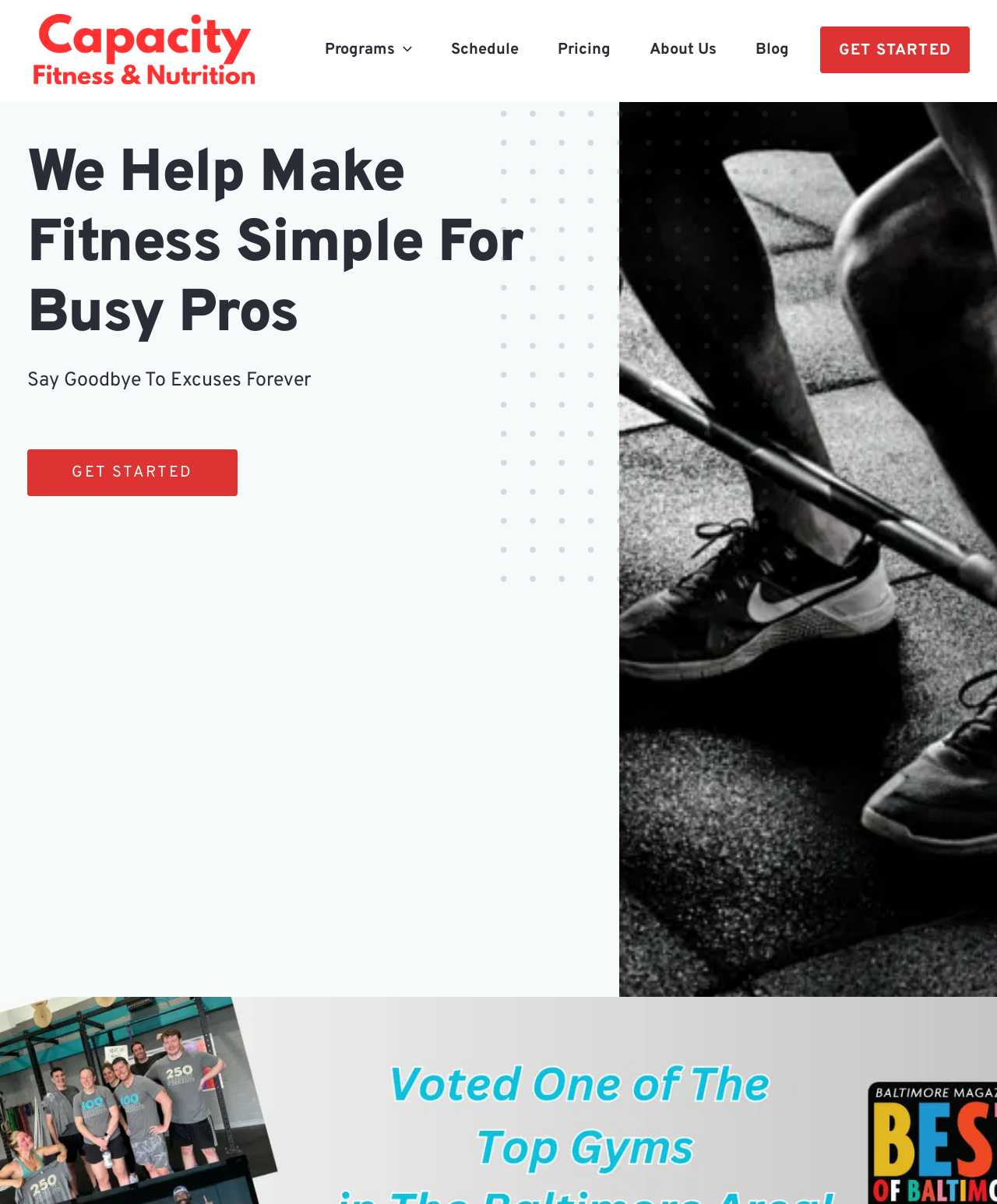Select the bounding box coordinates of the element I need to click to carry out the following instruction: "Read the 'About Us' page".

[0.632, 0.022, 0.738, 0.061]